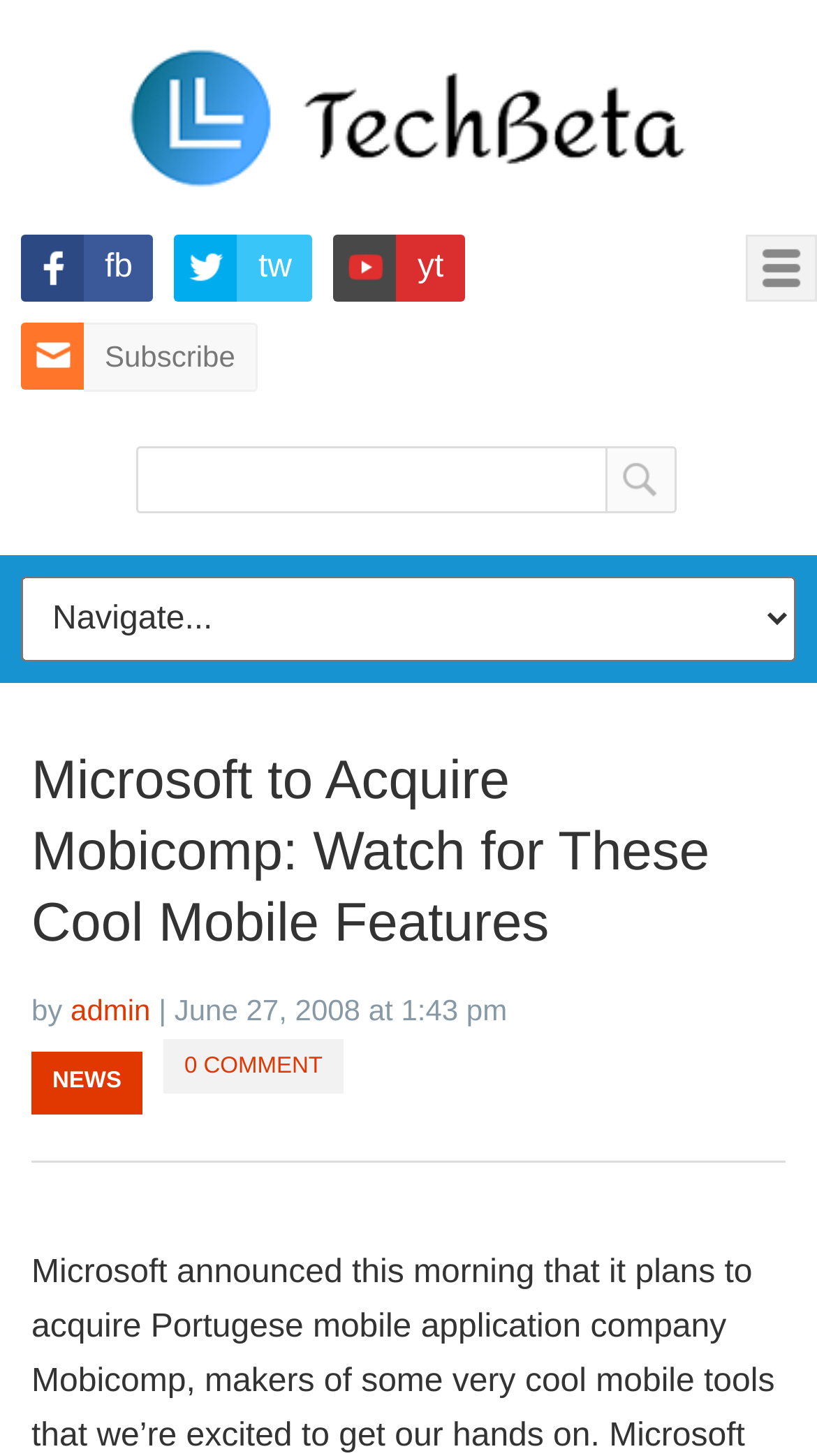What is the date of the article?
Look at the image and provide a short answer using one word or a phrase.

June 27, 2008